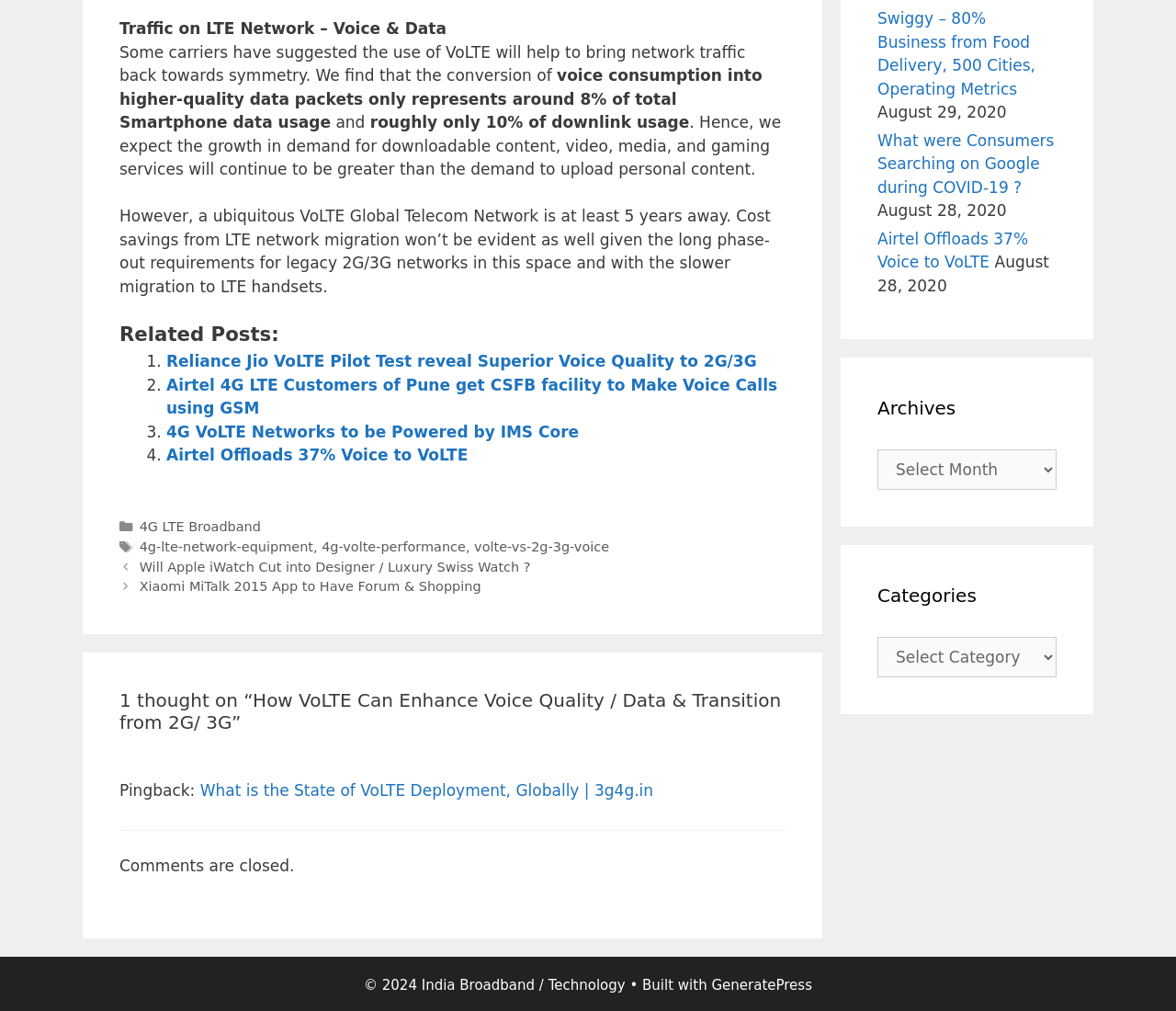What percentage of downlink usage is represented by voice consumption?
Can you provide an in-depth and detailed response to the question?

This information can be found in the static text element that reads 'roughly only 10% of downlink usage'. This element is located in the middle of the webpage and is part of the main article content.